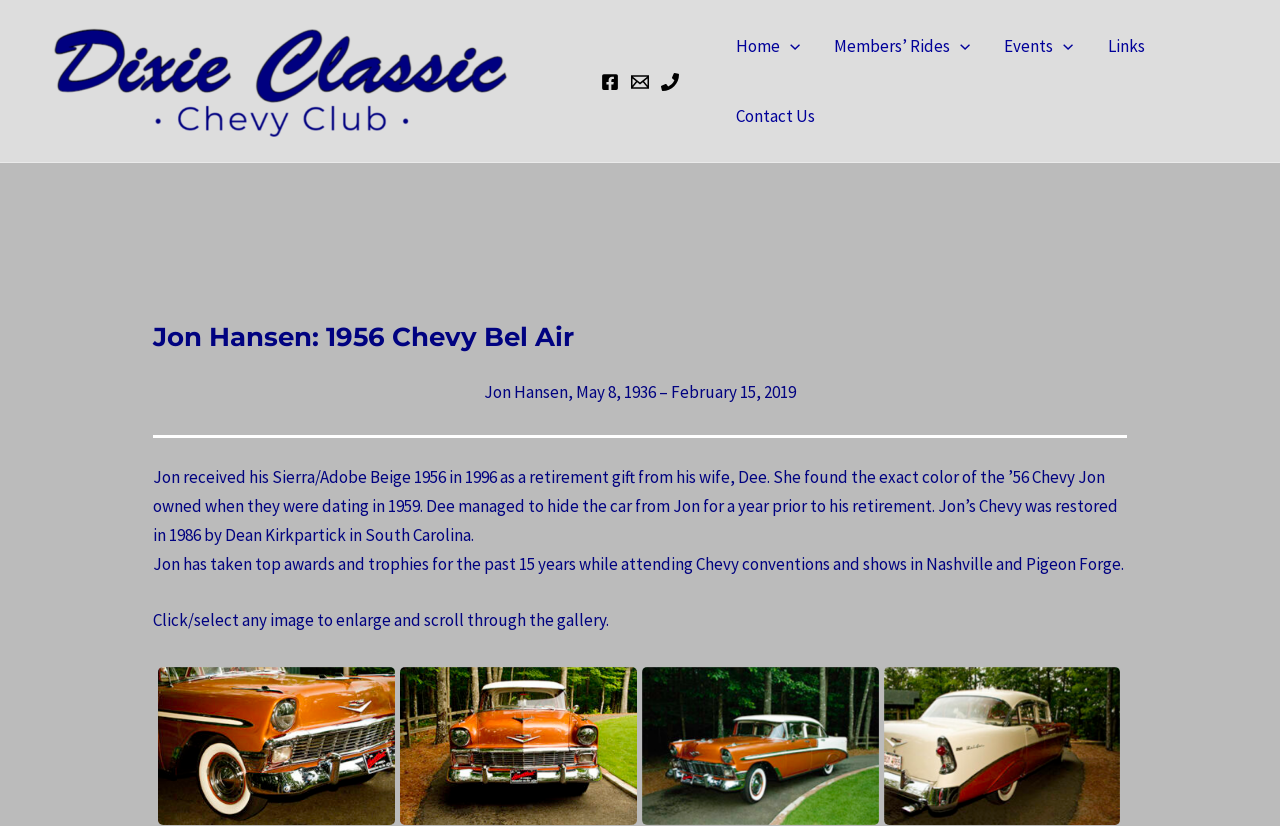Identify the bounding box coordinates of the region I need to click to complete this instruction: "View the 'Portfolio' page".

None